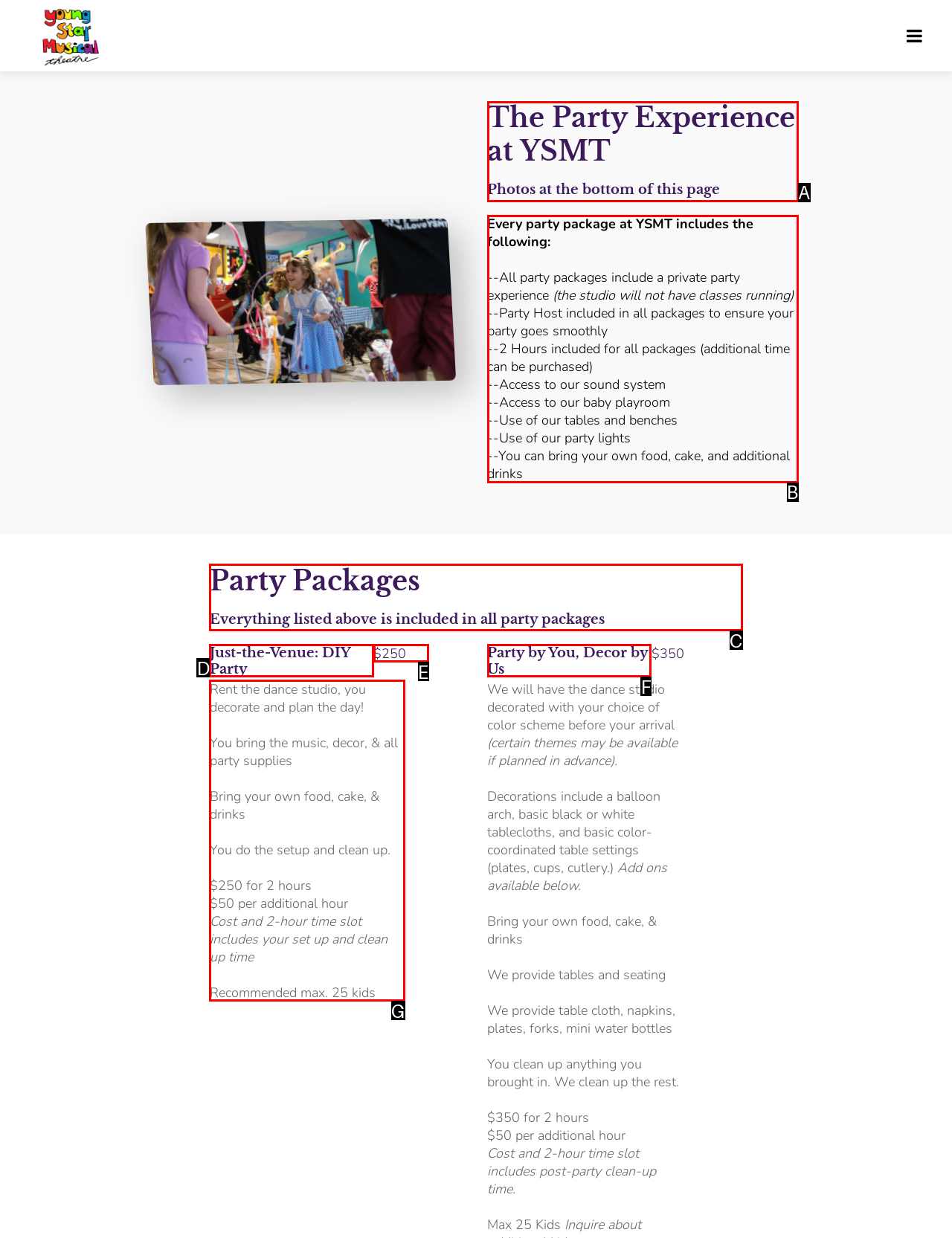Match the element description: Just-the-Venue: DIY Party to the correct HTML element. Answer with the letter of the selected option.

D